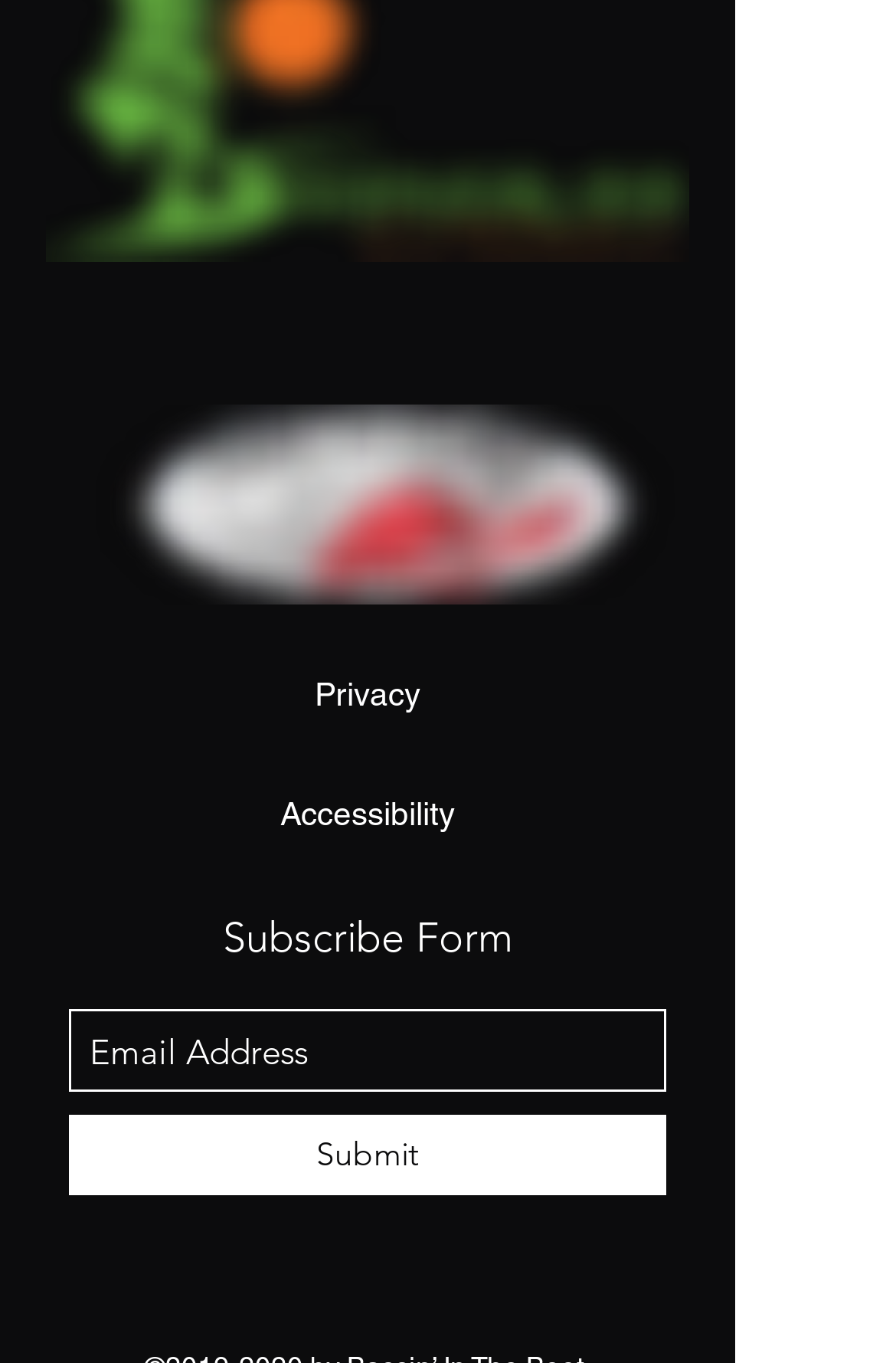Bounding box coordinates are specified in the format (top-left x, top-left y, bottom-right x, bottom-right y). All values are floating point numbers bounded between 0 and 1. Please provide the bounding box coordinate of the region this sentence describes: aria-label="instagram"

[0.385, 0.918, 0.436, 0.951]